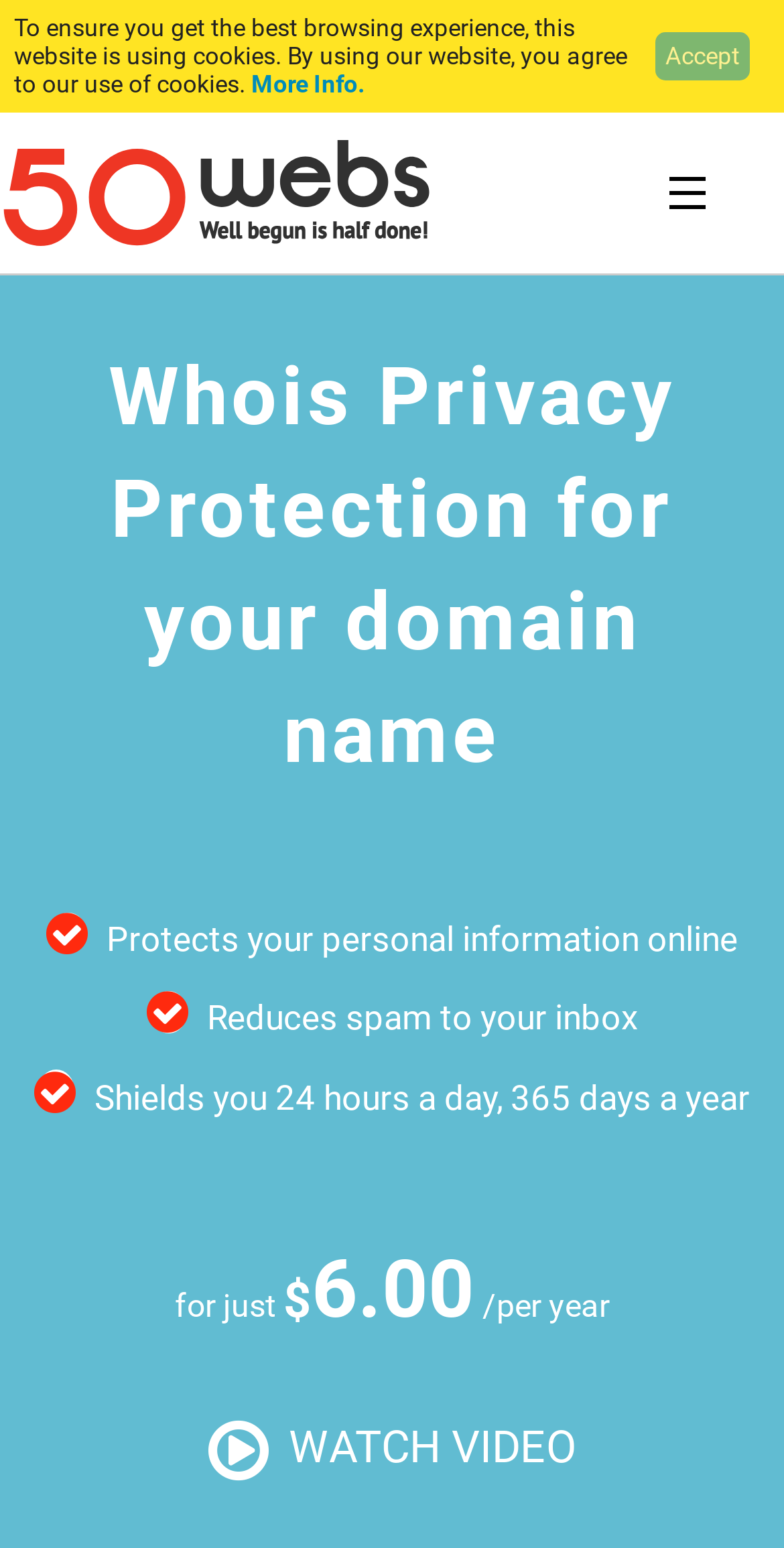Locate the bounding box coordinates of the area to click to fulfill this instruction: "Check company information". The bounding box should be presented as four float numbers between 0 and 1, in the order [left, top, right, bottom].

[0.0, 0.514, 1.0, 0.566]